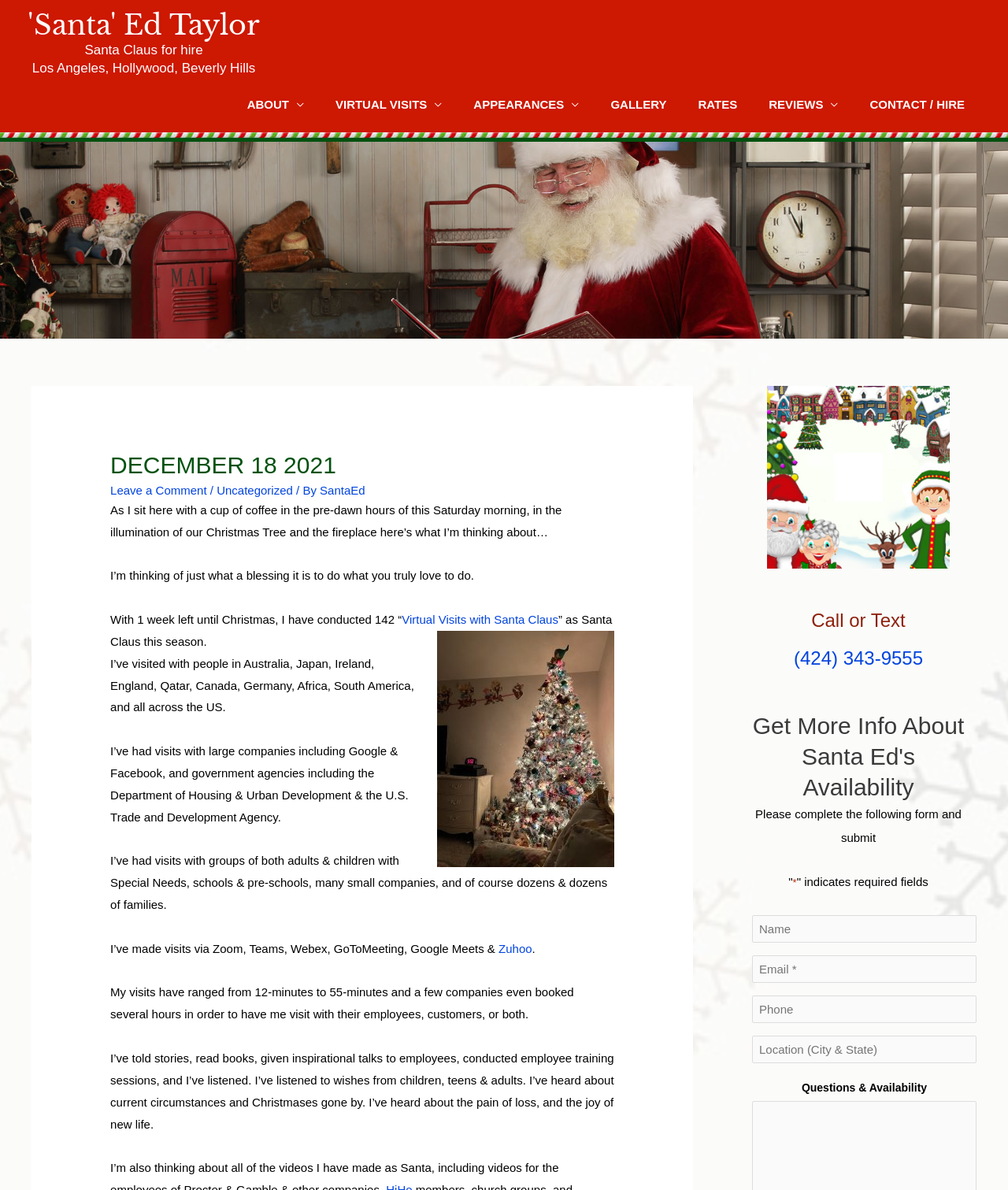Detail the features and information presented on the webpage.

This webpage is about Santa Ed, a Santa Claus for hire in Los Angeles, Hollywood, and Beverly Hills. At the top, there is a link to the homepage with the title "'Santa' Ed Taylor" and a navigation menu with links to various sections of the website, including "About", "Virtual Visits", "Appearances", "Gallery", "Rates", "Reviews", and "Contact/Hire".

Below the navigation menu, there is a heading that reads "December 18, 2021" and a block of text that describes Santa Ed's experiences as a Santa Claus. The text is divided into several paragraphs, with the first paragraph describing Santa Ed's thoughts on doing what he loves. The subsequent paragraphs detail his experiences with virtual visits, including the number of visits he has conducted, the locations he has visited, and the types of companies and groups he has visited.

To the right of the main text, there are two complementary sections. The top section contains a call-to-action to get more information about Santa Ed's availability, along with a phone number and a form to fill out. The form has fields for name, email, phone, location, and questions or availability. The bottom section appears to be empty.

There are no images on the page. The overall layout is organized, with clear headings and concise text. The text is easy to read, and the links and form fields are clearly labeled.